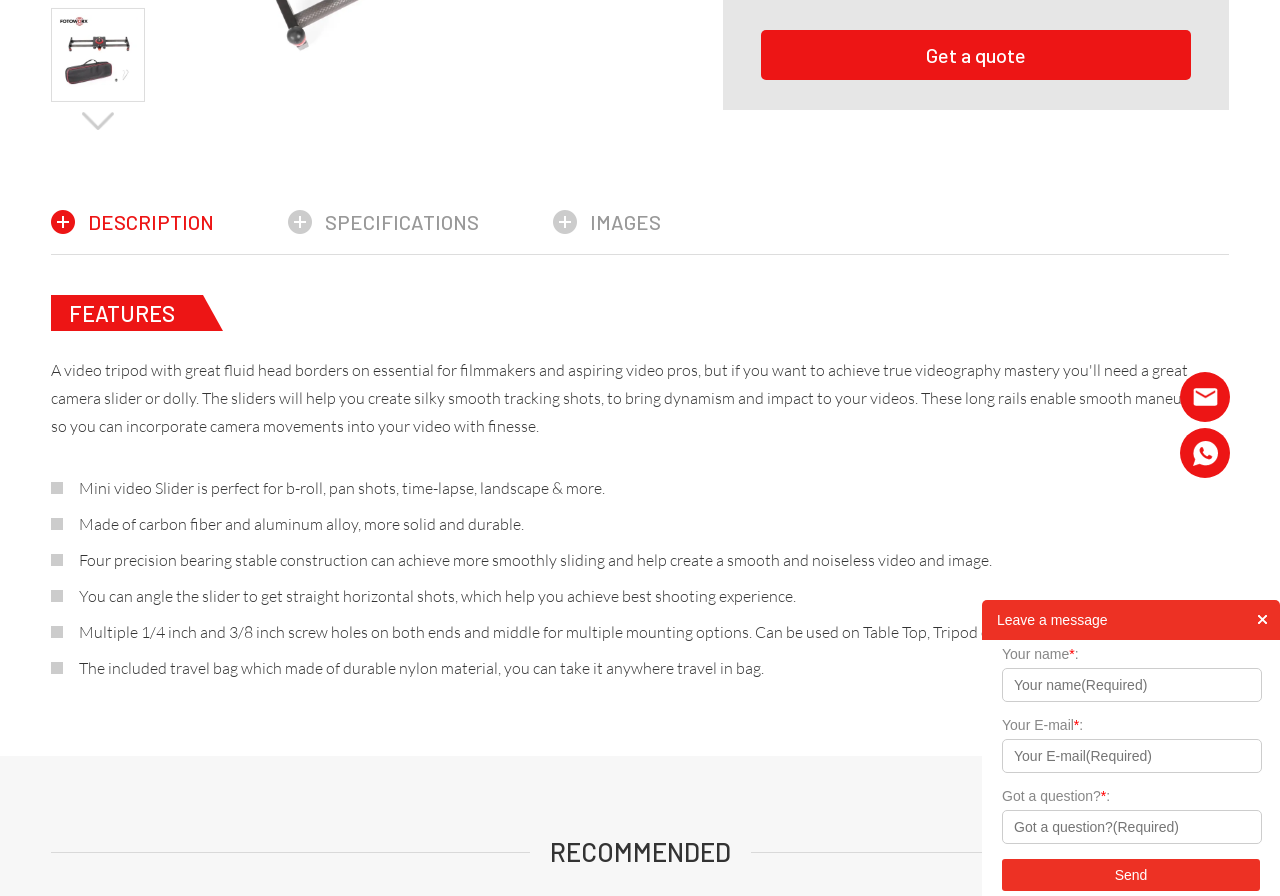Based on the element description: "parent_node: Your name*: value="Send"", identify the bounding box coordinates for this UI element. The coordinates must be four float numbers between 0 and 1, listed as [left, top, right, bottom].

[0.783, 0.959, 0.984, 0.994]